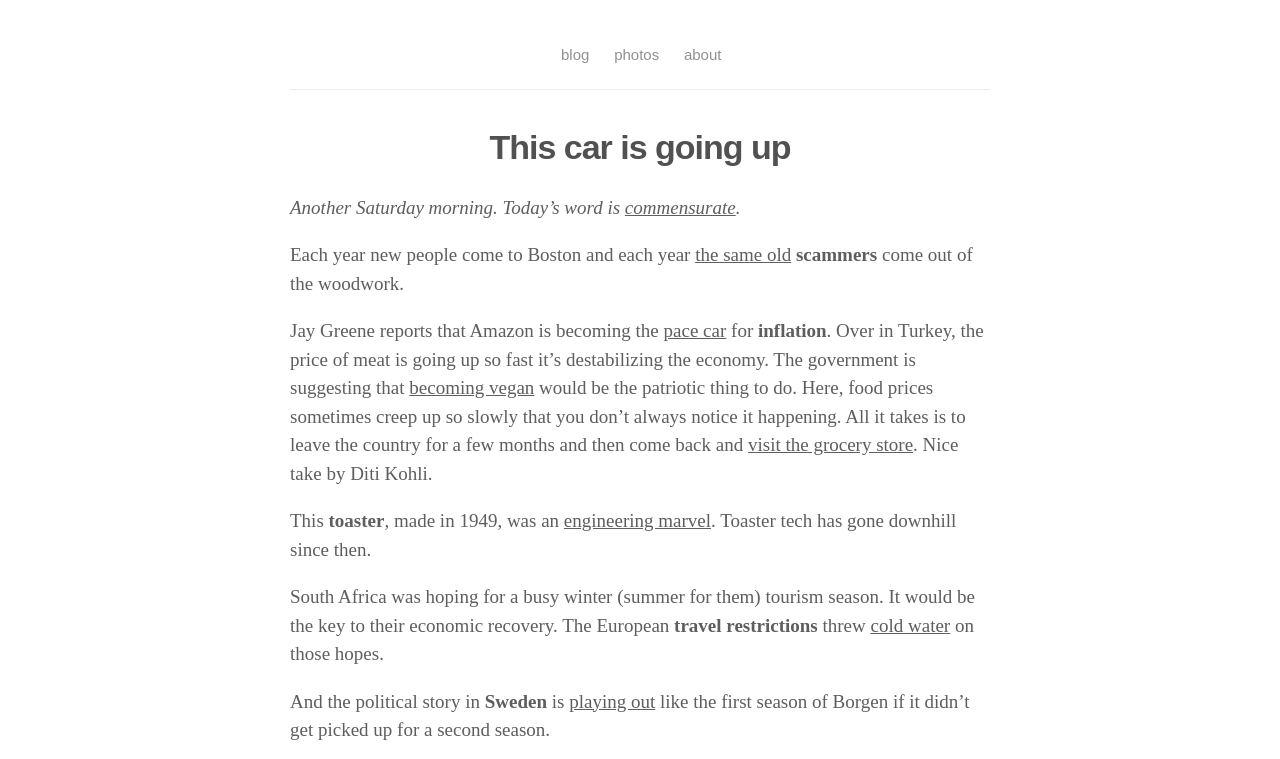What is the year of the toaster mentioned?
Using the image, provide a concise answer in one word or a short phrase.

1949